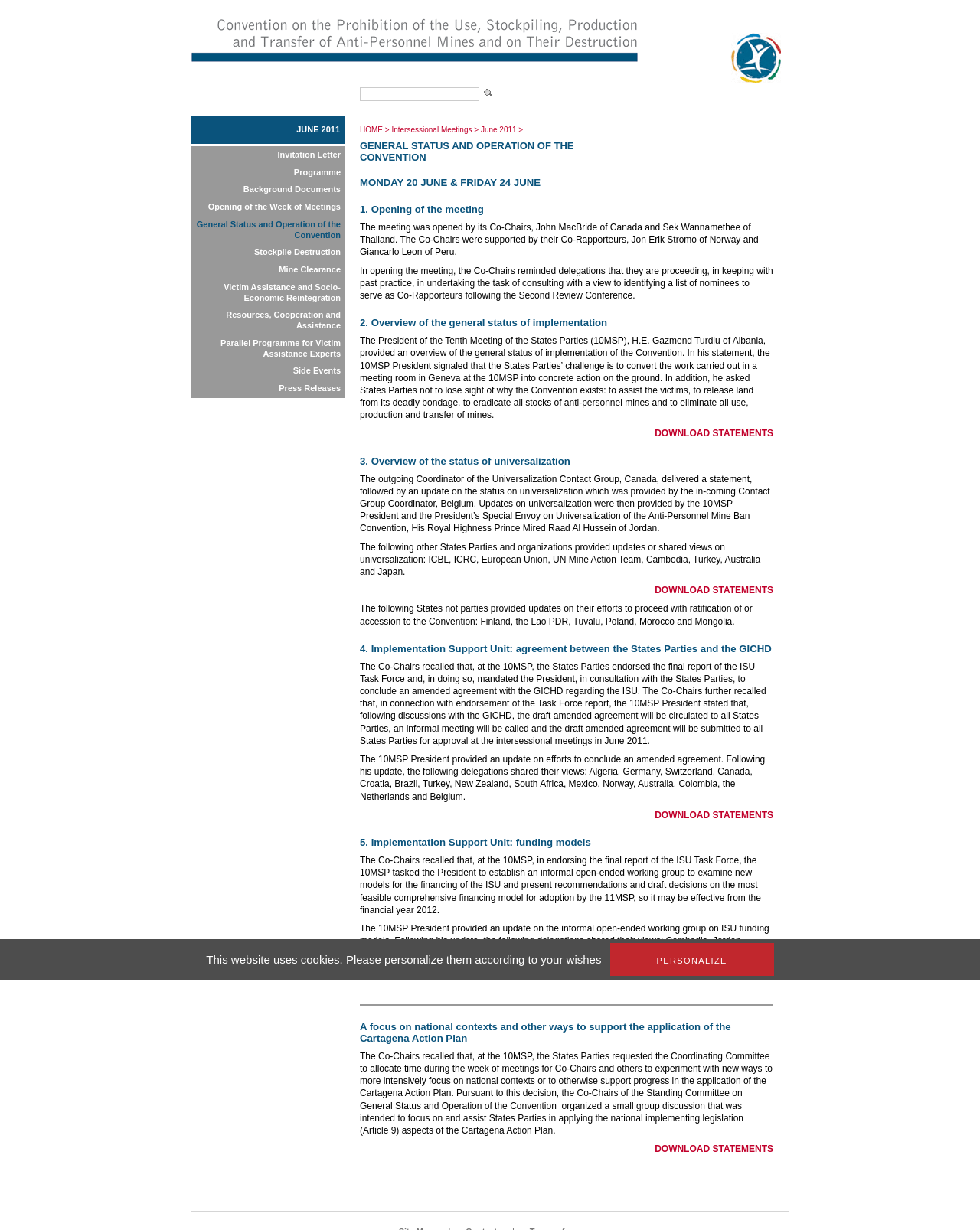Please identify the bounding box coordinates of the element's region that should be clicked to execute the following instruction: "click the link to download statements". The bounding box coordinates must be four float numbers between 0 and 1, i.e., [left, top, right, bottom].

[0.668, 0.658, 0.789, 0.667]